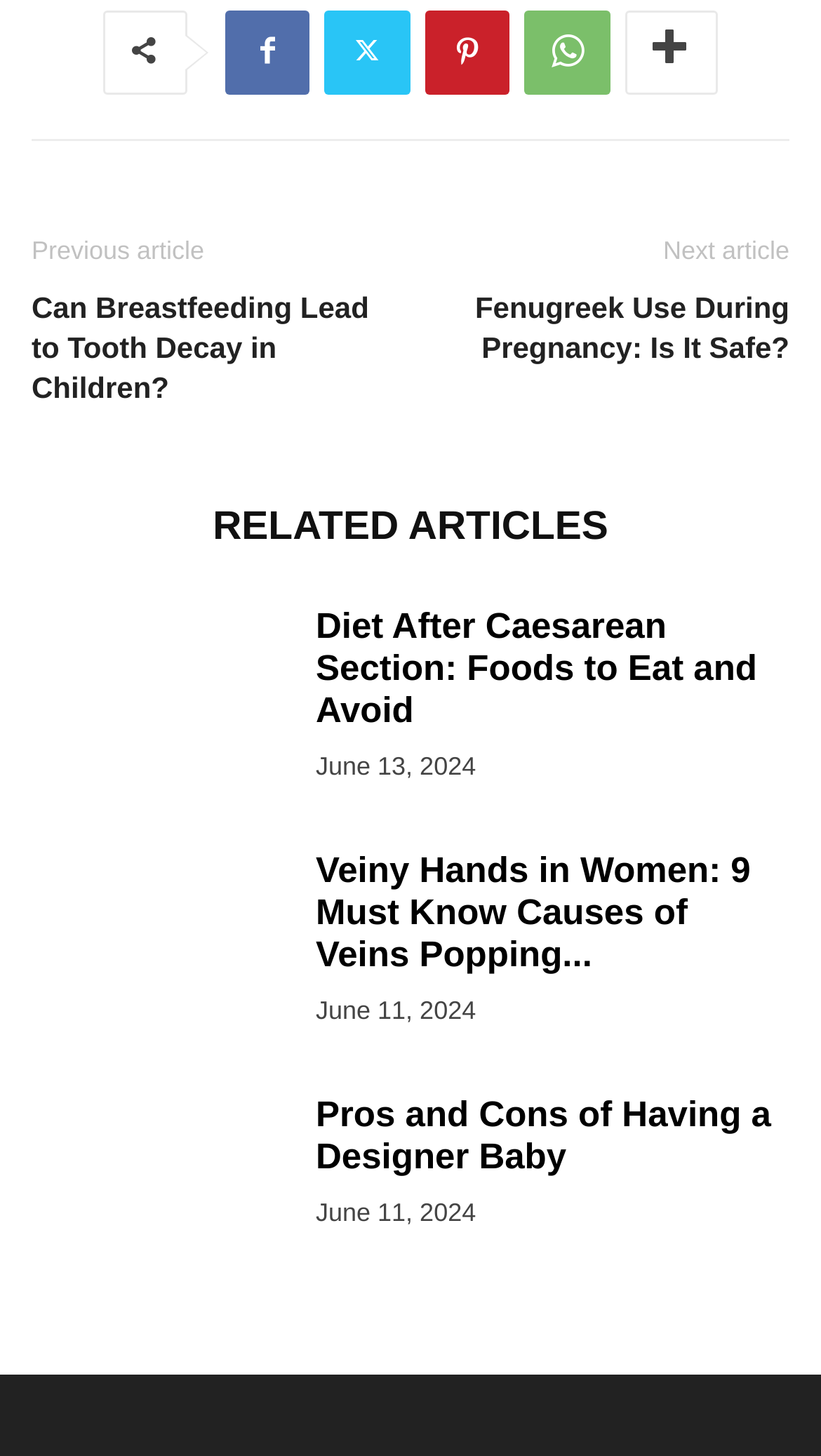Pinpoint the bounding box coordinates of the clickable area needed to execute the instruction: "Read the article about breastfeeding and tooth decay". The coordinates should be specified as four float numbers between 0 and 1, i.e., [left, top, right, bottom].

[0.038, 0.197, 0.474, 0.28]